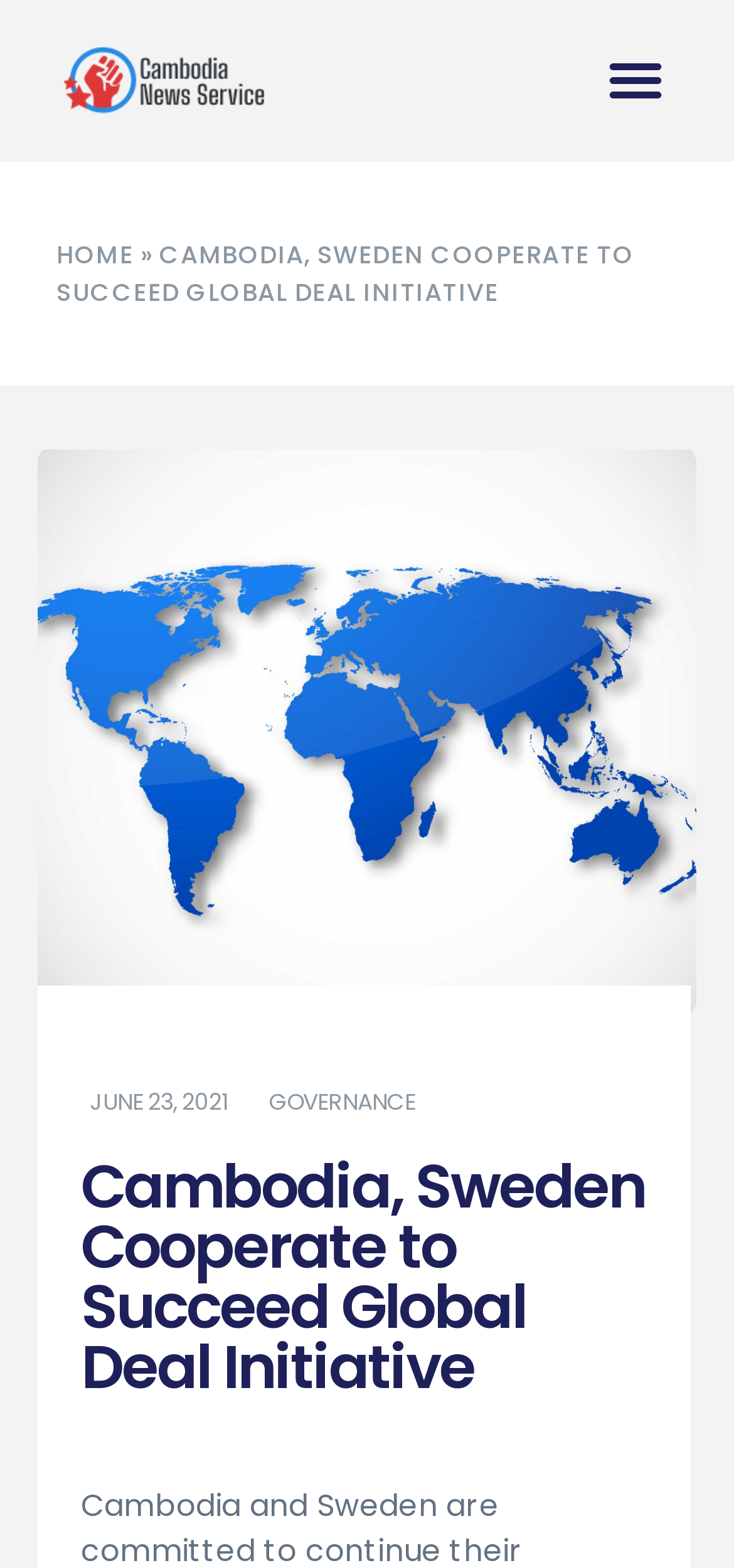What is the category of the news?
Could you give a comprehensive explanation in response to this question?

I found the link element with the text 'GOVERNANCE' which is located at the bottom of the page, below the main heading, and inferred that it is the category of the news.